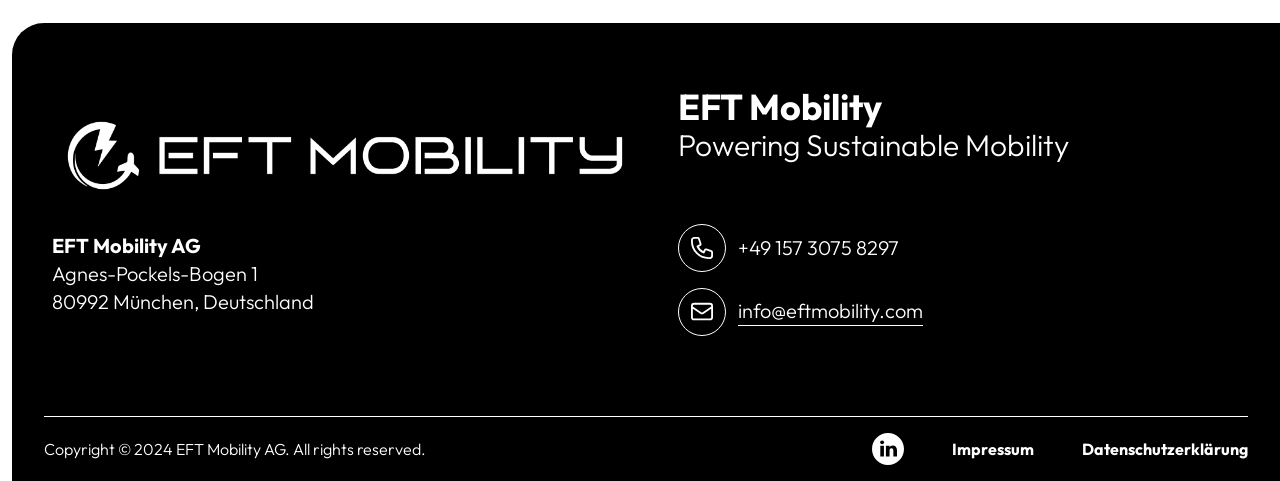Respond to the question below with a single word or phrase:
What is the address?

Agnes-Pockels-Bogen 1, 80992 München, Deutschland